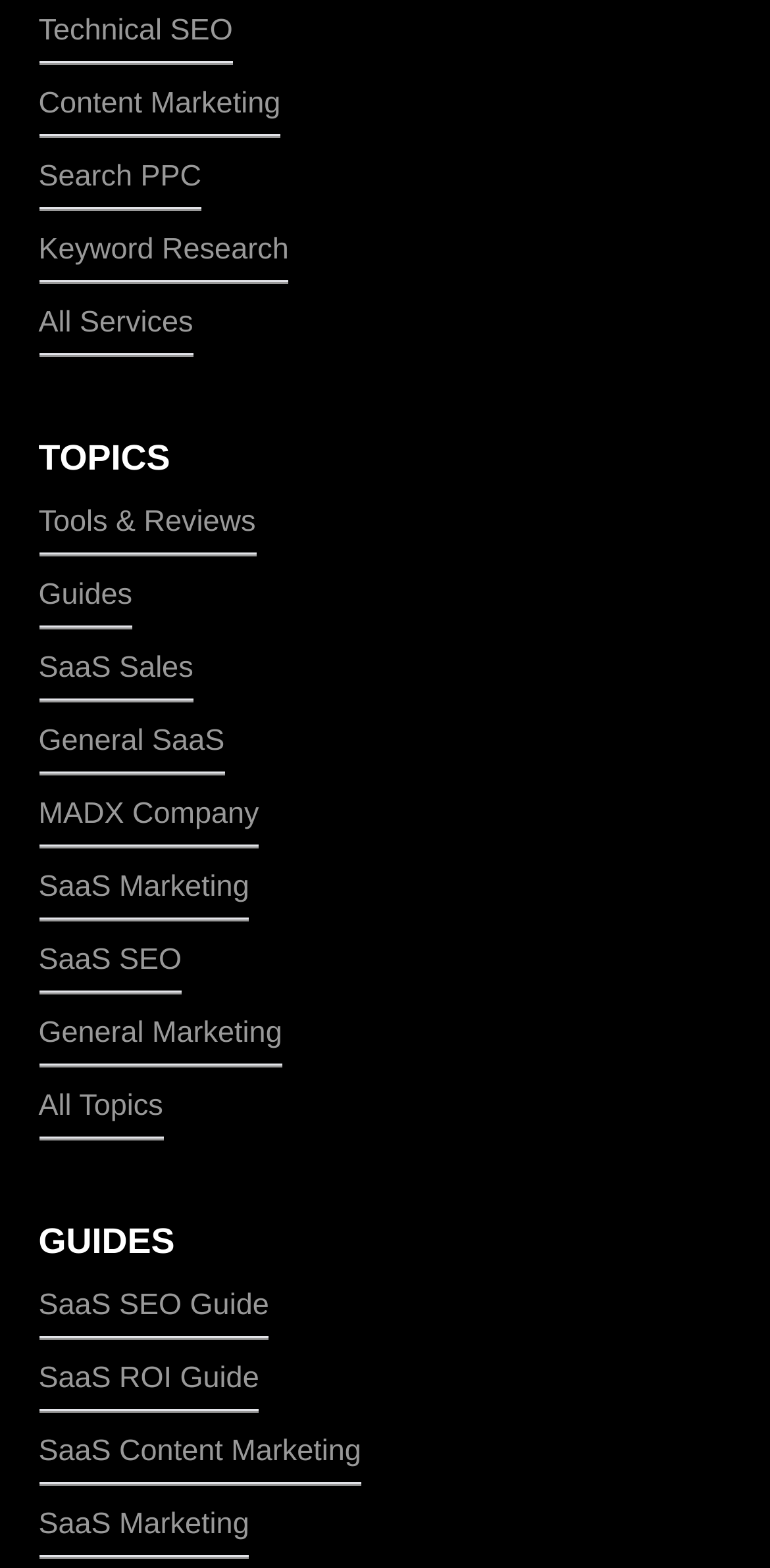Use one word or a short phrase to answer the question provided: 
What is the topic above 'Tools & Reviews'?

TOPICS